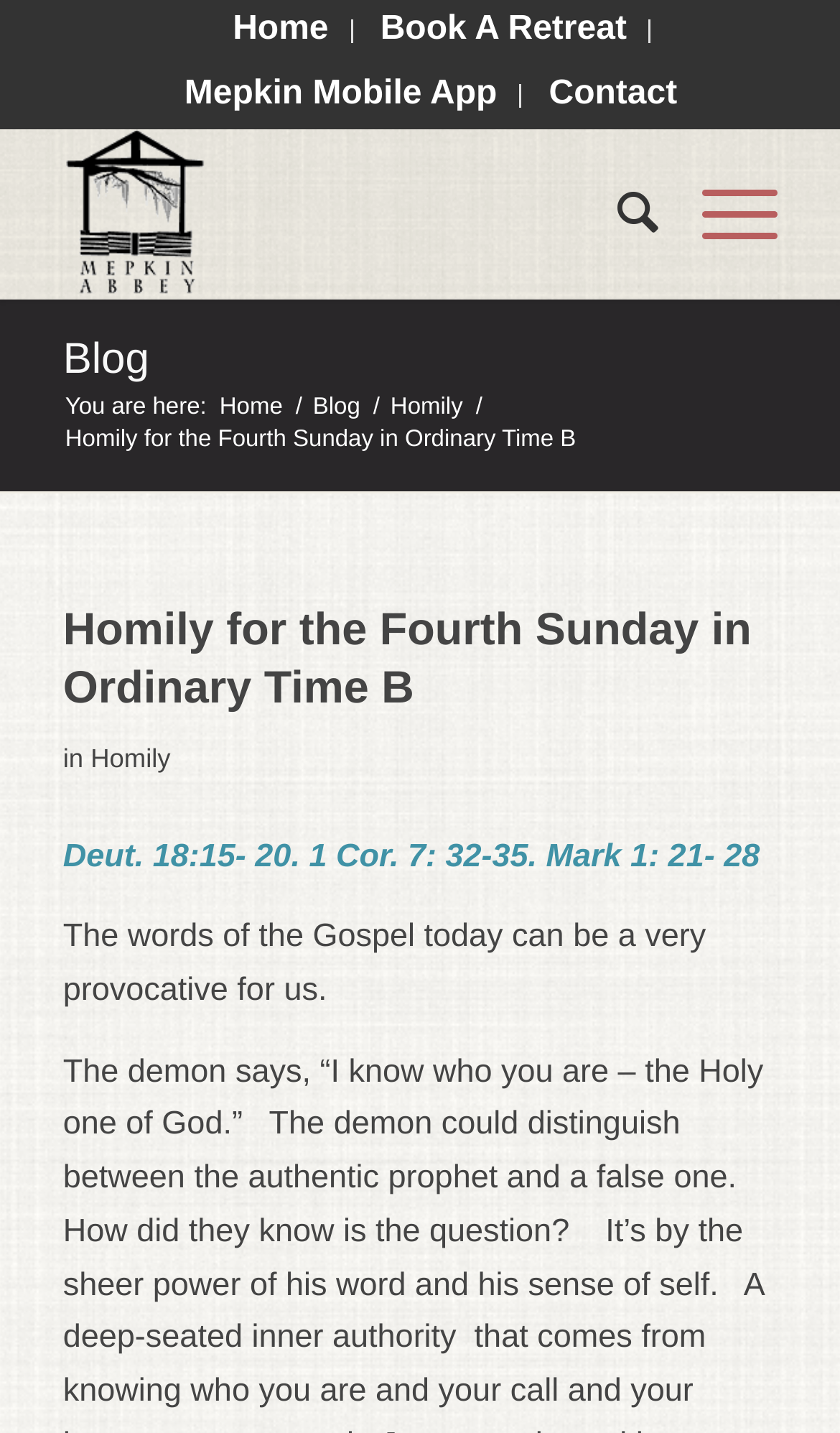Determine the bounding box coordinates of the clickable element to achieve the following action: 'Read the 'Homily' article'. Provide the coordinates as four float values between 0 and 1, formatted as [left, top, right, bottom].

[0.457, 0.273, 0.559, 0.296]